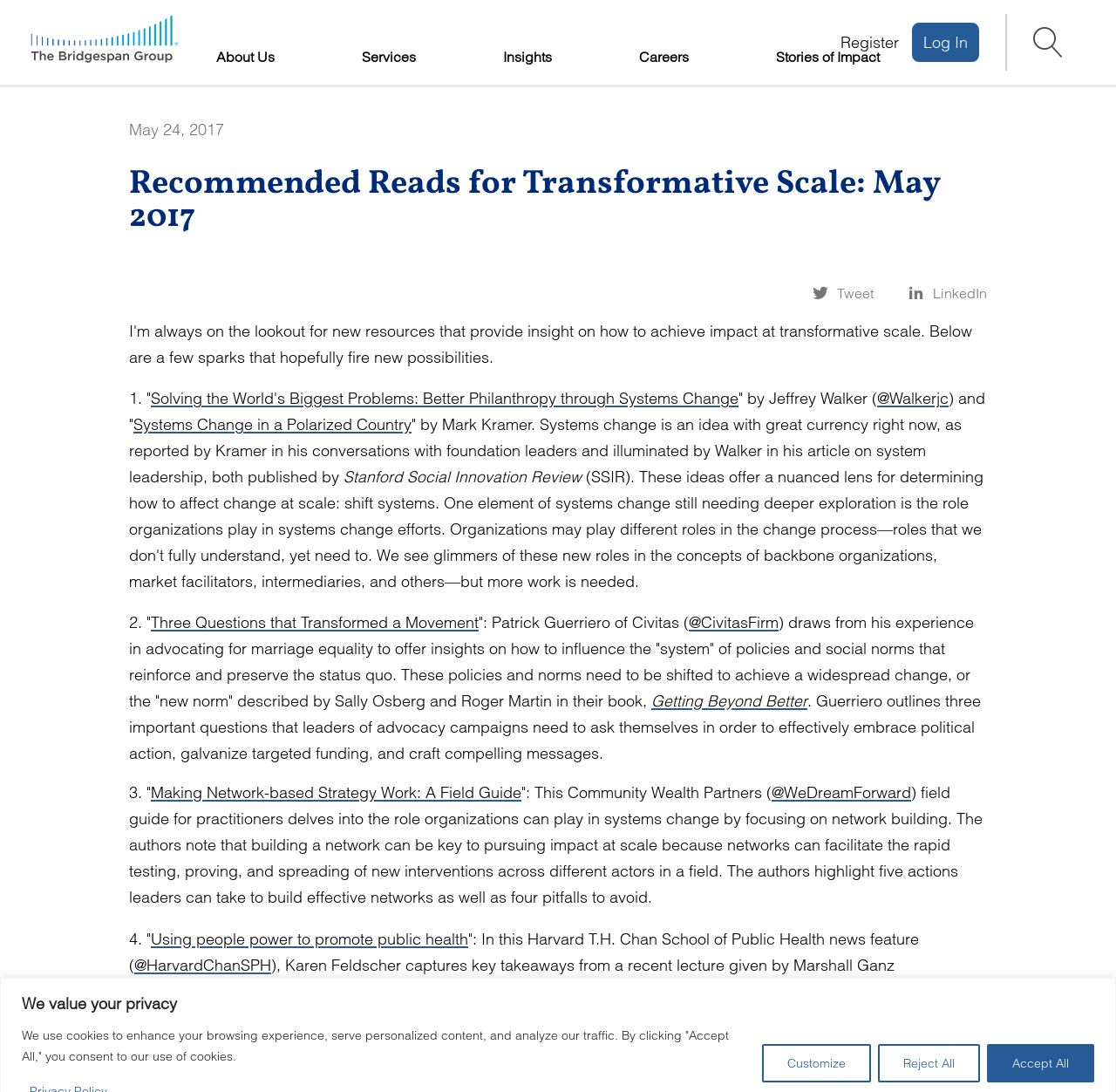Create a detailed summary of all the visual and textual information on the webpage.

This webpage is about recommended reads for transformative scale, specifically for May 2017, from Bridgespan. At the top, there is a heading that says "We value your privacy" and three buttons for customizing, rejecting, or accepting all cookies. Below this, there is a navigation menu with links to "Home", "About Us", "Services", "Insights", "Careers", and "Stories of Impact". 

On the top right, there are links to "Register" and "Log In", as well as a button with an icon. 

The main content of the webpage is divided into sections, each with a recommended read. There are four sections in total. The first section has a heading that says "Recommended Reads for Transformative Scale: May 2017" and a subheading with the date "May 24, 2017". Below this, there are links to share the content on Twitter and LinkedIn. 

The first recommended read is an article titled "Solving the World's Biggest Problems: Better Philanthropy through Systems Change" by Jeffrey Walker, with a link to his Twitter handle. The second recommended read is an article titled "Systems Change in a Polarized Country" by Mark Kramer, with a mention of Stanford Social Innovation Review. 

The third recommended read is an article titled "Three Questions that Transformed a Movement" by Patrick Guerriero of Civitas, with a link to his company's Twitter handle. The article discusses how to influence policies and social norms to achieve widespread change. 

The fourth recommended read is a field guide titled "Making Network-based Strategy Work: A Field Guide" from Community Wealth Partners, with a link to their Twitter handle. The guide discusses the role of organizations in systems change by focusing on network building.